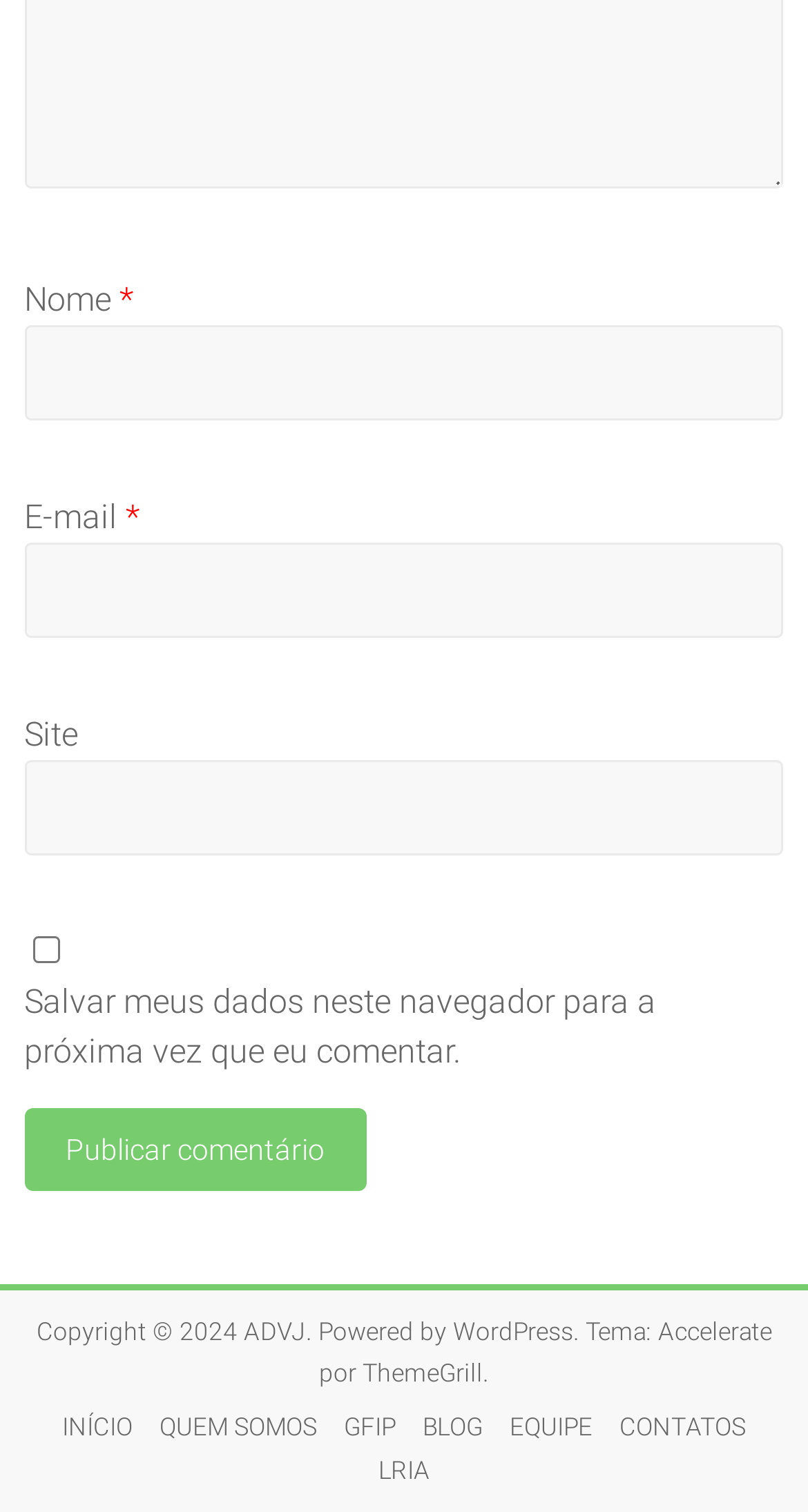Based on the visual content of the image, answer the question thoroughly: What is the button at the bottom of the form for?

The button is located at the bottom of the form and is labeled 'Publicar comentário', suggesting that its purpose is to submit a comment.